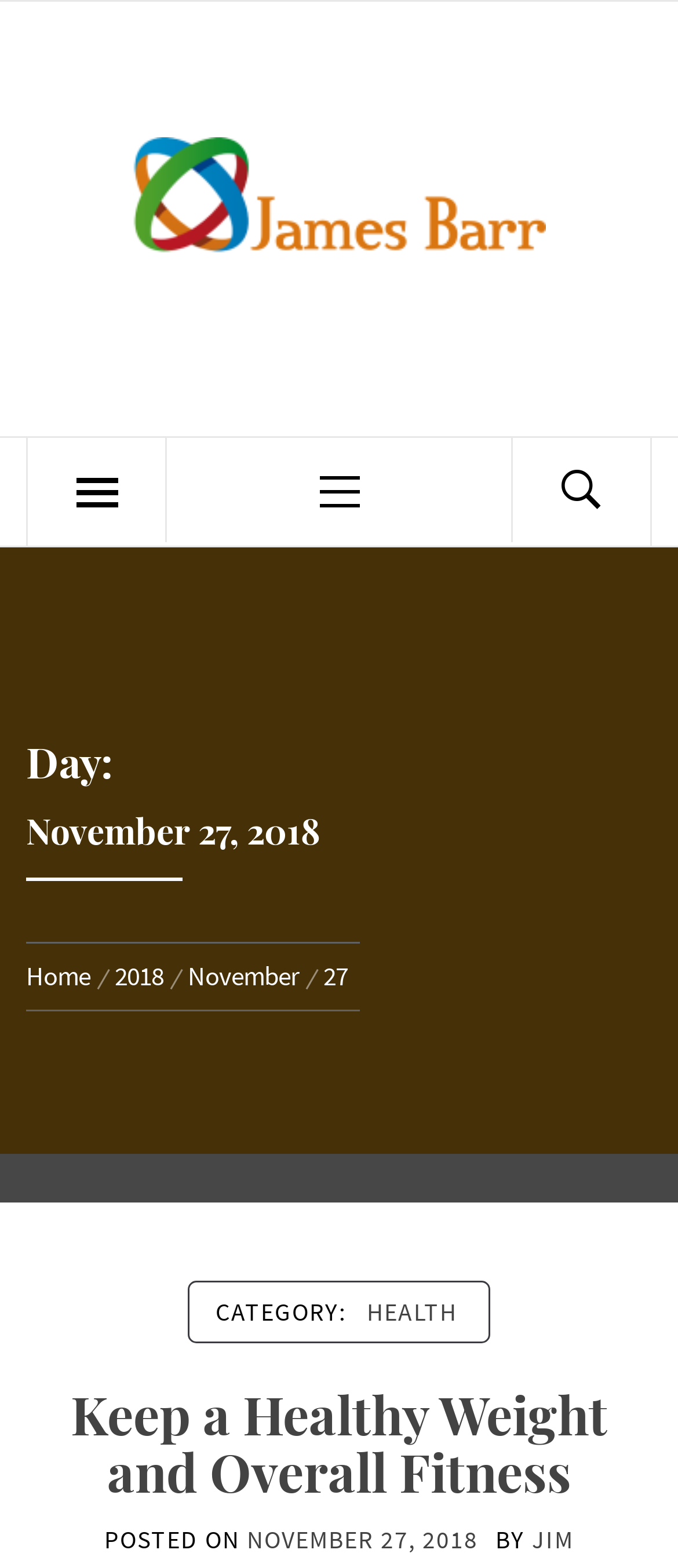Please provide a one-word or phrase answer to the question: 
Who is the author of the current post?

JIM